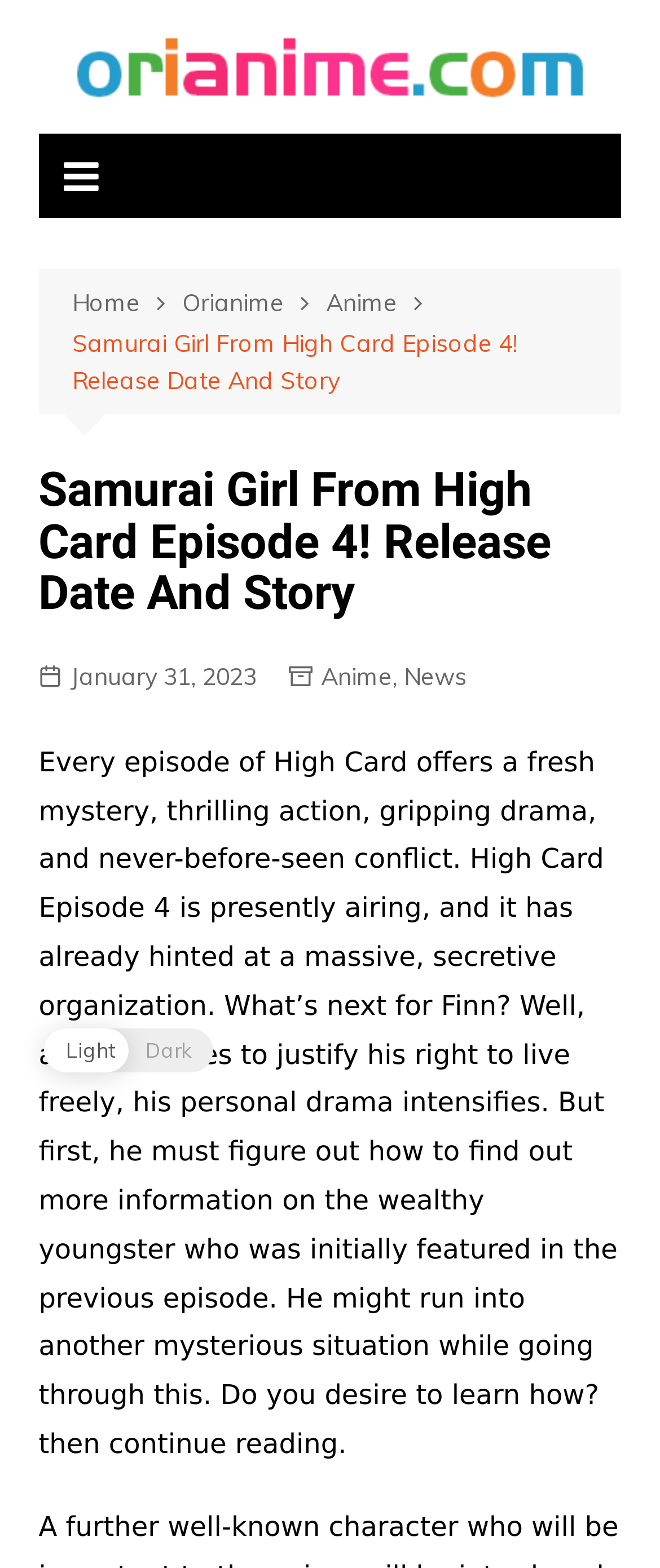Identify and extract the heading text of the webpage.

Samurai Girl From High Card Episode 4! Release Date And Story